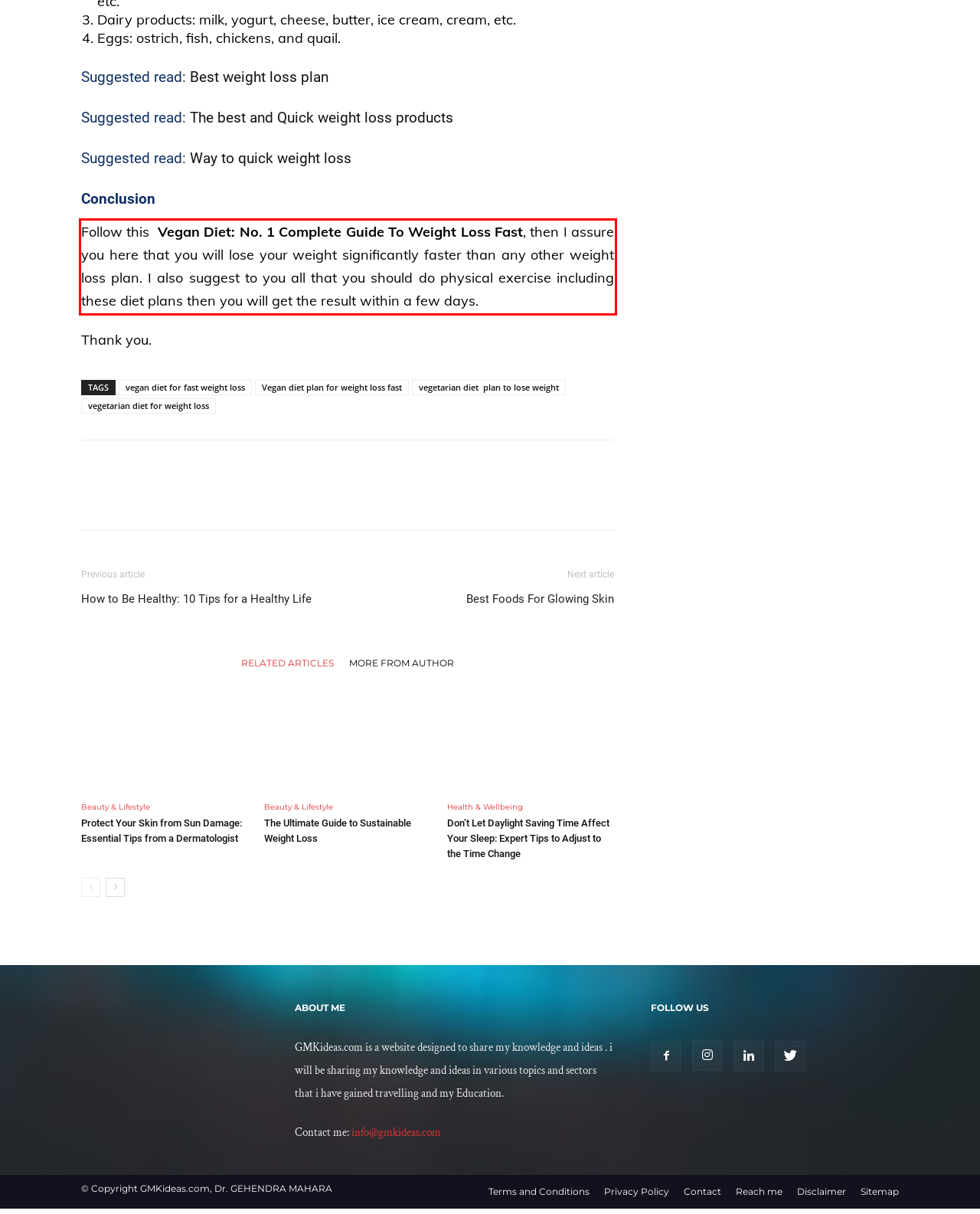Review the webpage screenshot provided, and perform OCR to extract the text from the red bounding box.

Follow this Vegan Diet: No. 1 Complete Guide To Weight Loss Fast, then I assure you here that you will lose your weight significantly faster than any other weight loss plan. I also suggest to you all that you should do physical exercise including these diet plans then you will get the result within a few days.